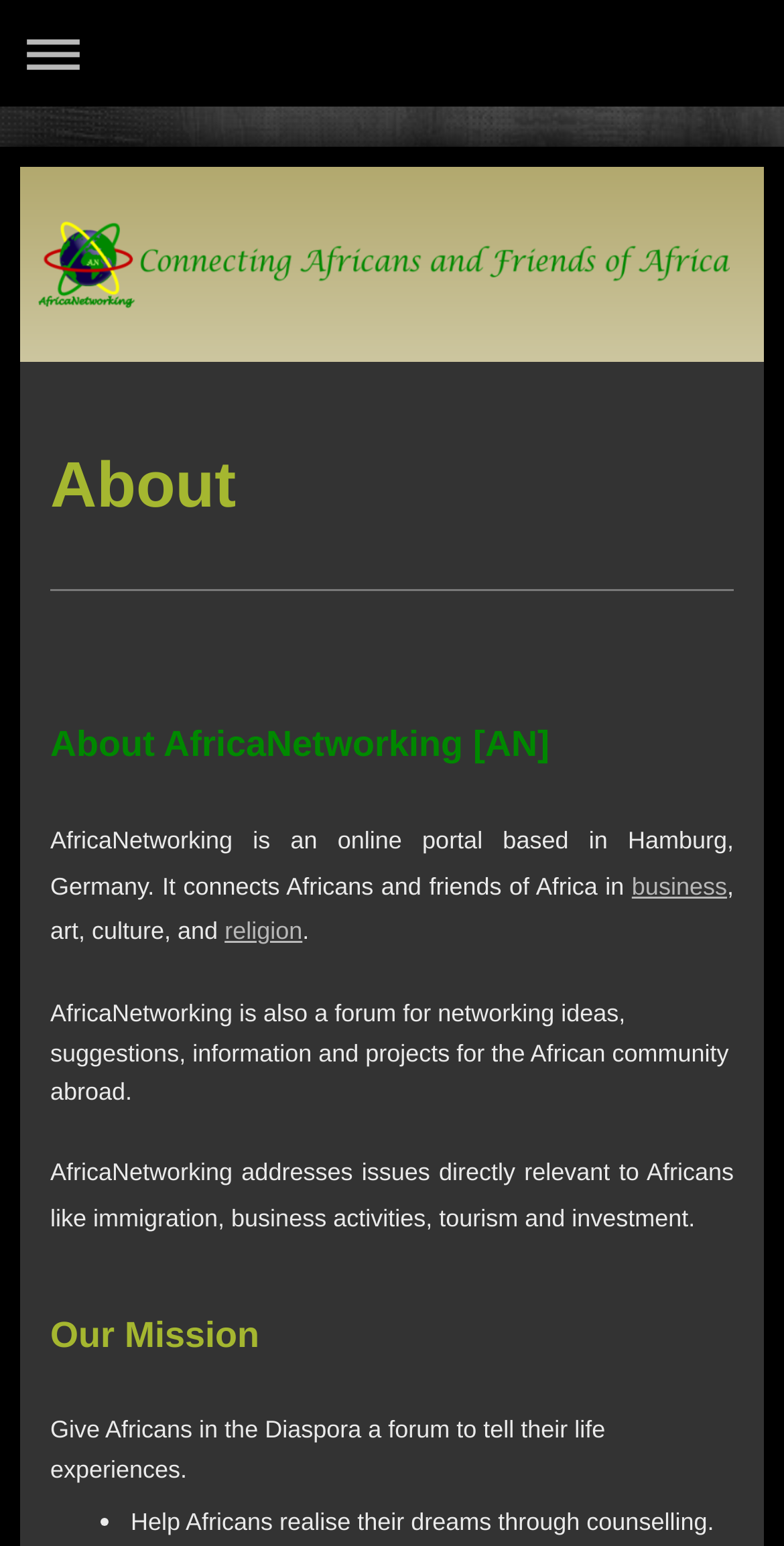Generate a detailed explanation of the webpage's features and information.

This webpage is about the author's personal stories and experiences, as hinted by the meta description. At the top-left corner, there is a navigation link "≡ Navigation aufklappen/zuklappen" that allows users to expand or collapse the navigation menu. Next to it, there is a large image with the text "Connecting Africans and Friends of Africa" that spans almost the entire width of the page.

Below the image, there are two headings, "About" and "About AfricaNetworking [AN]", which indicate that the page is about the author's background and their connection to AfricaNetworking. The text that follows explains that AfricaNetworking is an online portal based in Hamburg, Germany, that connects Africans and friends of Africa in business, art, culture, and religion.

There are two links, "business" and "religion", embedded within the text, which provide additional information on these topics. The text continues to describe the purpose of AfricaNetworking, including serving as a forum for networking ideas, suggestions, information, and projects for the African community abroad.

Further down, there is another heading, "Our Mission", which outlines the goals of AfricaNetworking. The mission includes giving Africans in the Diaspora a forum to share their life experiences and helping them realize their dreams through counseling. These points are listed in a bullet point format, with a bullet marker "•" preceding each point.

Overall, the webpage is a personal and informative page that shares the author's experiences and their involvement with AfricaNetworking, while also providing information about the organization's mission and goals.